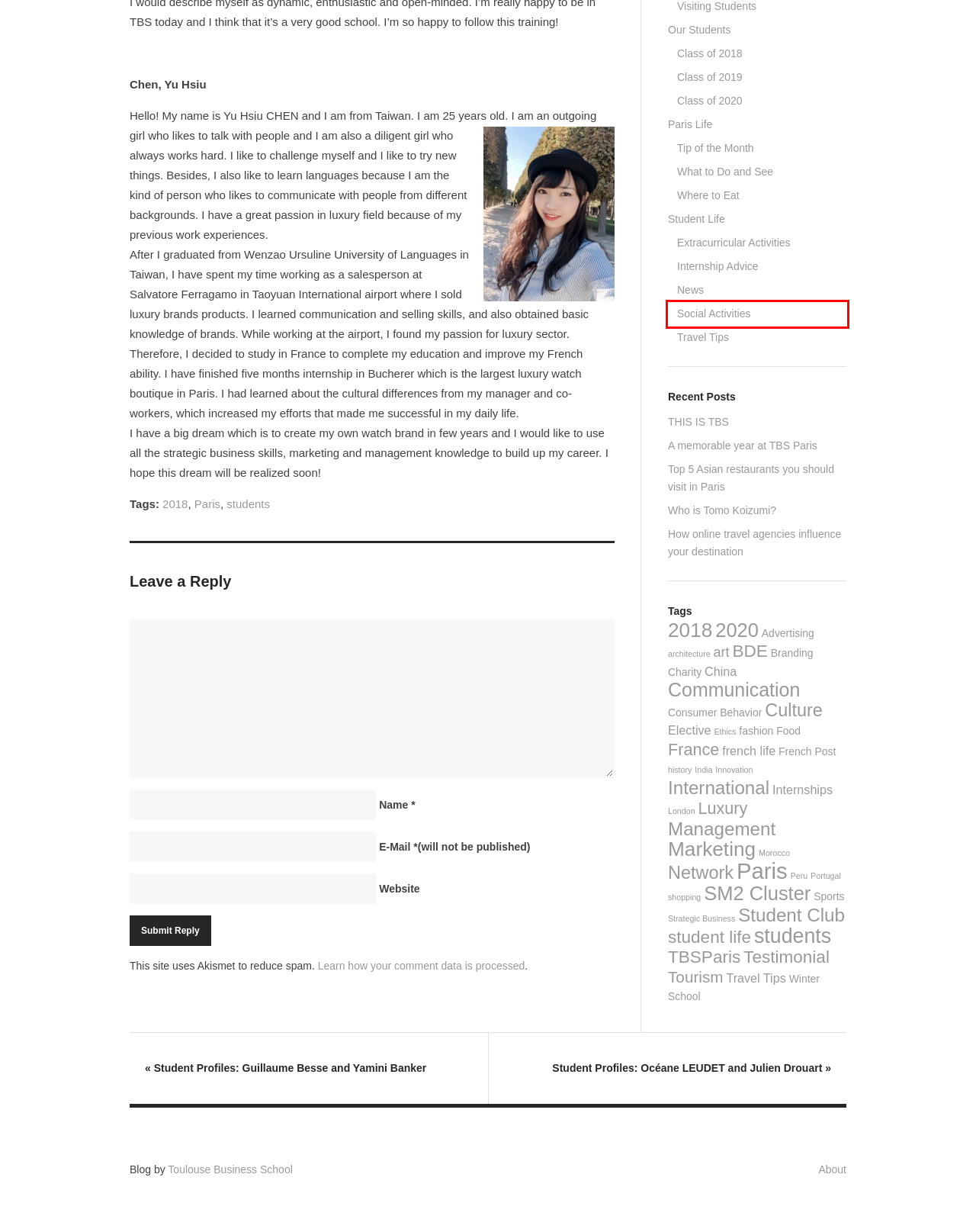Given a screenshot of a webpage with a red bounding box around a UI element, please identify the most appropriate webpage description that matches the new webpage after you click on the element. Here are the candidates:
A. Social Activities Archives - TBS Campus Paris
B. News Archives - TBS Campus Paris
C. Morocco Archives - TBS Campus Paris
D. What to Do and See Archives - TBS Campus Paris
E. Winter School Archives - TBS Campus Paris
F. THIS IS TBS - TBS Campus Paris
G. Culture Archives - TBS Campus Paris
H. BDE Archives - TBS Campus Paris

A